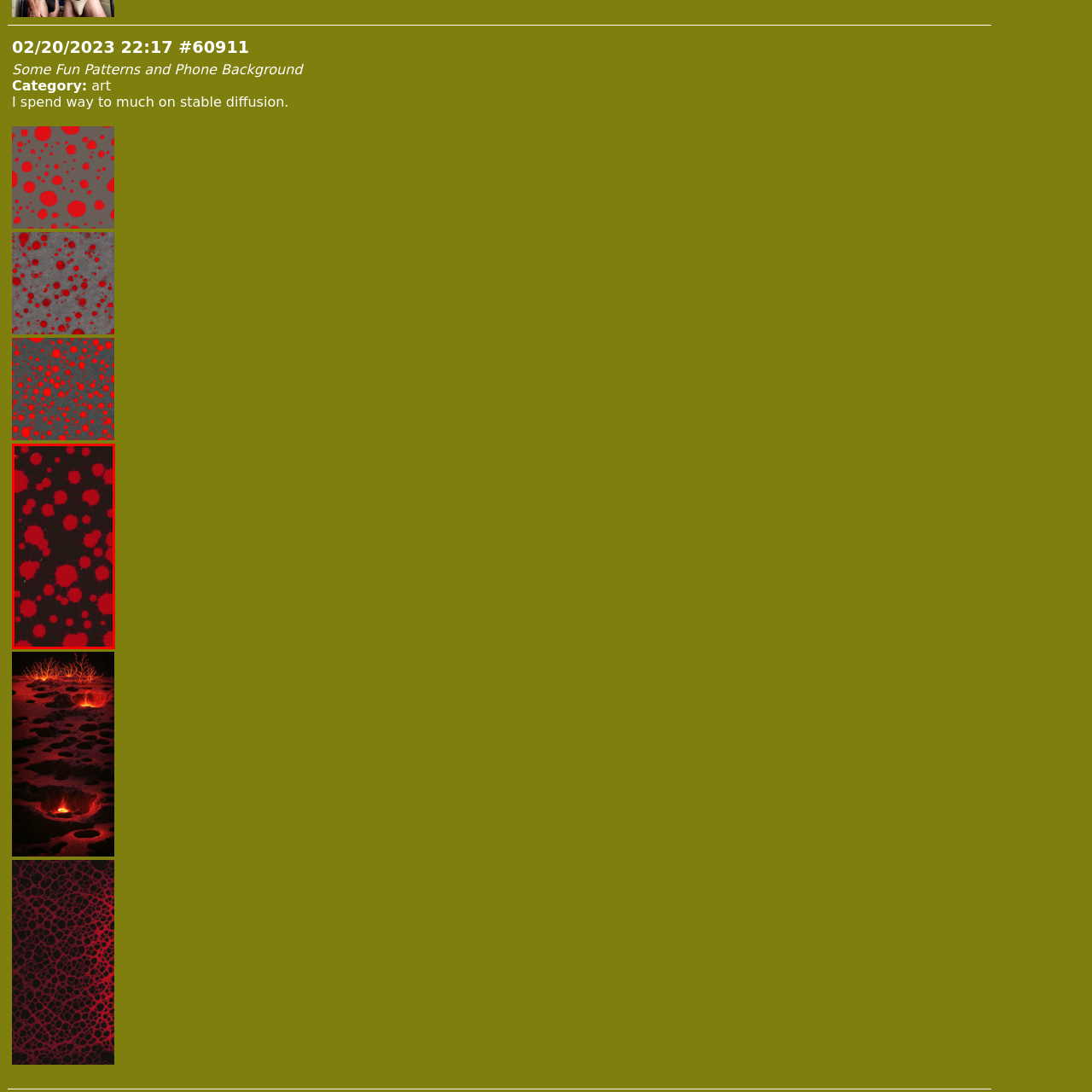What is the overall look of the design?
Examine the red-bounded area in the image carefully and respond to the question with as much detail as possible.

The caption describes the design as playful yet sophisticated, suggesting that it has a youthful and creative vibe while still maintaining a level of refinement and elegance.